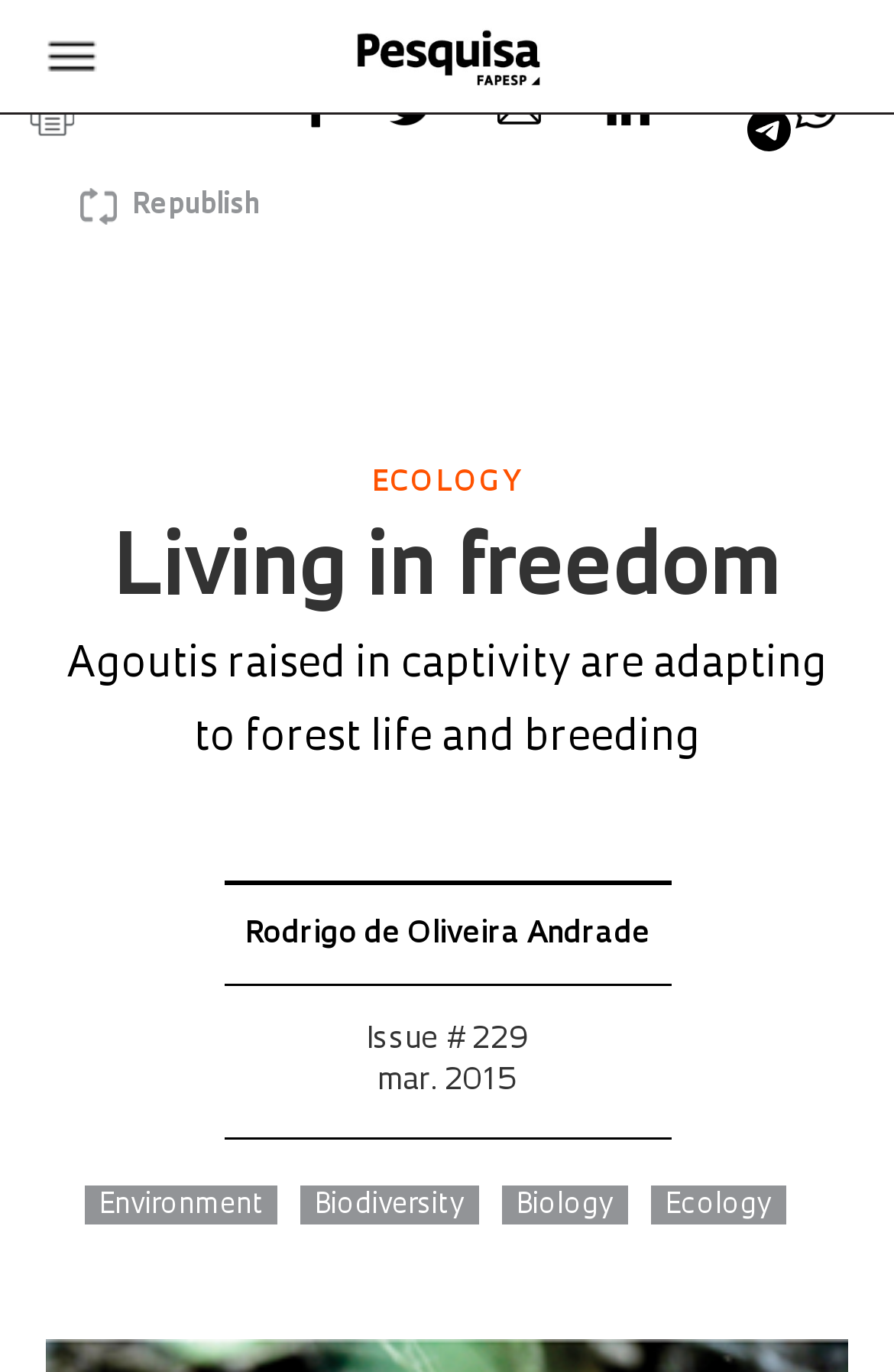What is the topic of the article?
Examine the image and give a concise answer in one word or a short phrase.

Agoutis